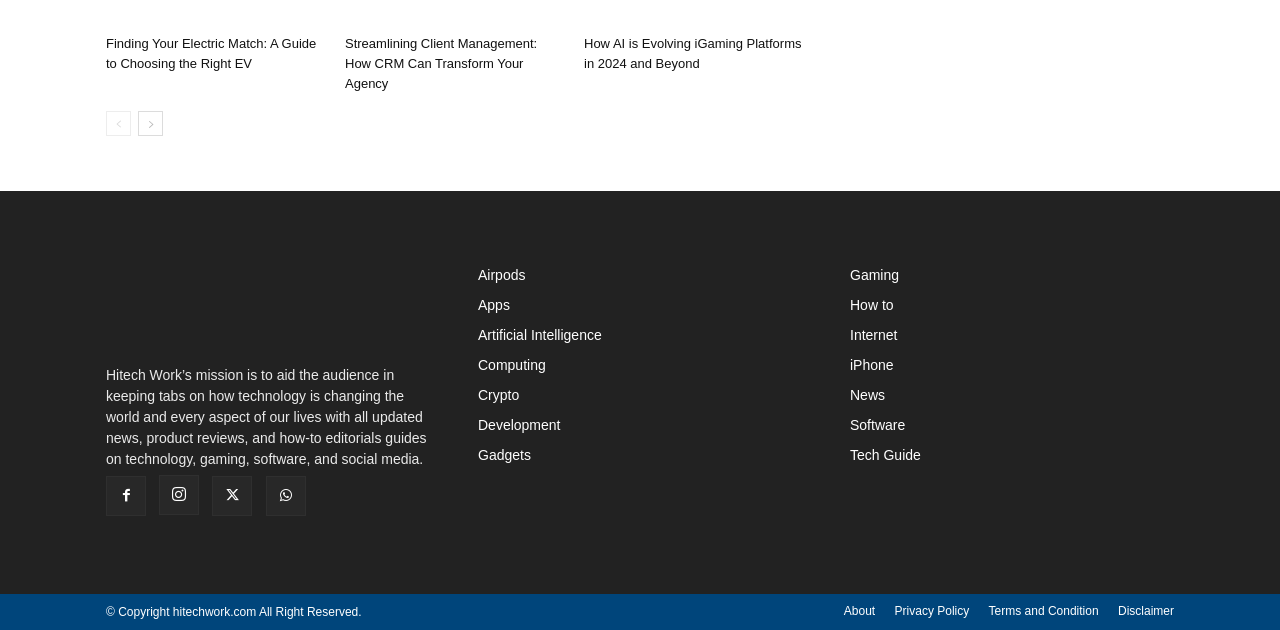What is the theme of the articles listed on the webpage?
Provide a detailed and well-explained answer to the question.

The headings of the articles listed on the webpage, such as 'Finding Your Electric Match: A Guide to Choosing the Right EV', 'Streamlining Client Management: How CRM Can Transform Your Agency', and 'How AI is Evolving iGaming Platforms in 2024 and Beyond', suggest that the theme of the articles is related to technology.